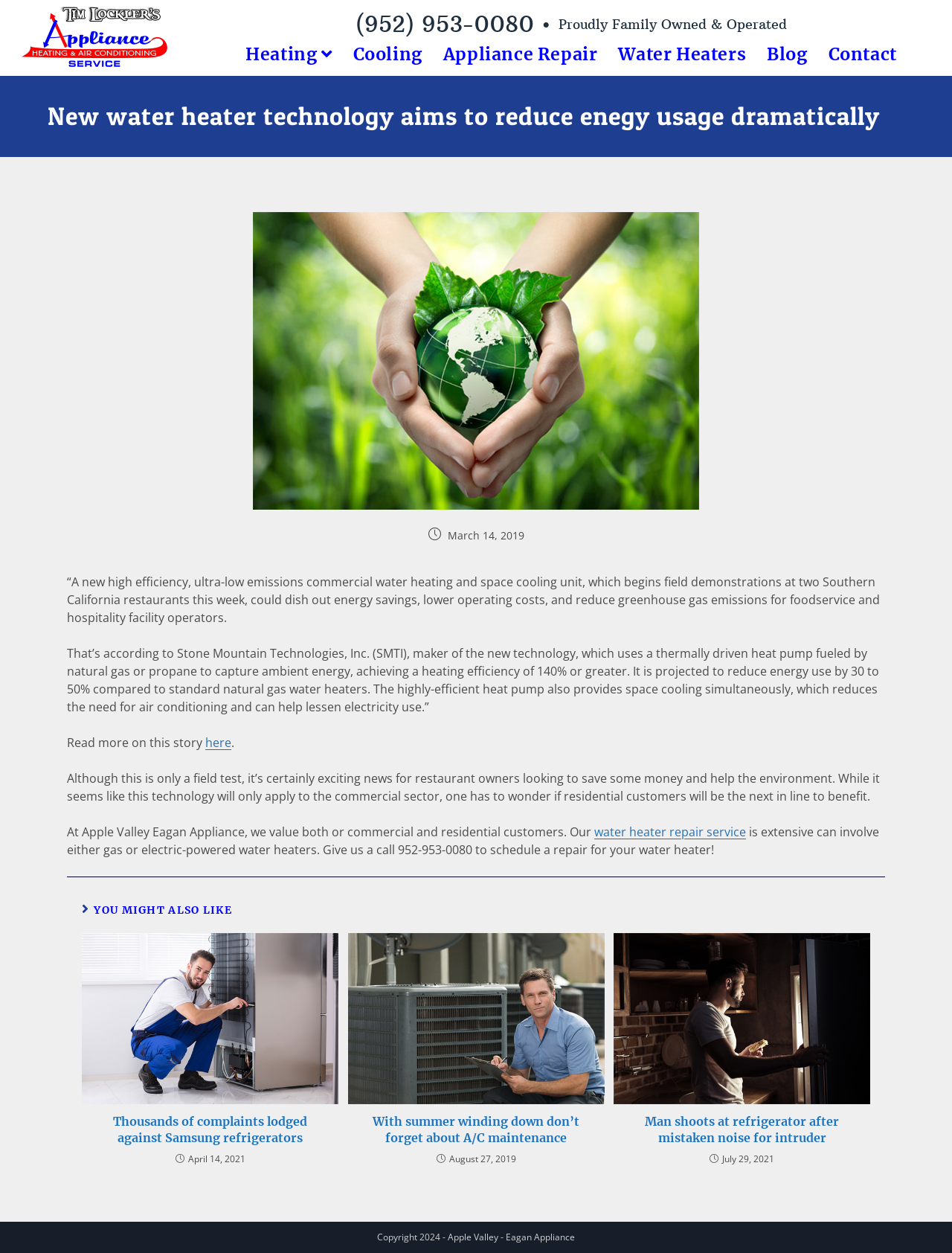Identify the bounding box coordinates of the clickable region necessary to fulfill the following instruction: "View posts published on May 19, 2021". The bounding box coordinates should be four float numbers between 0 and 1, i.e., [left, top, right, bottom].

None